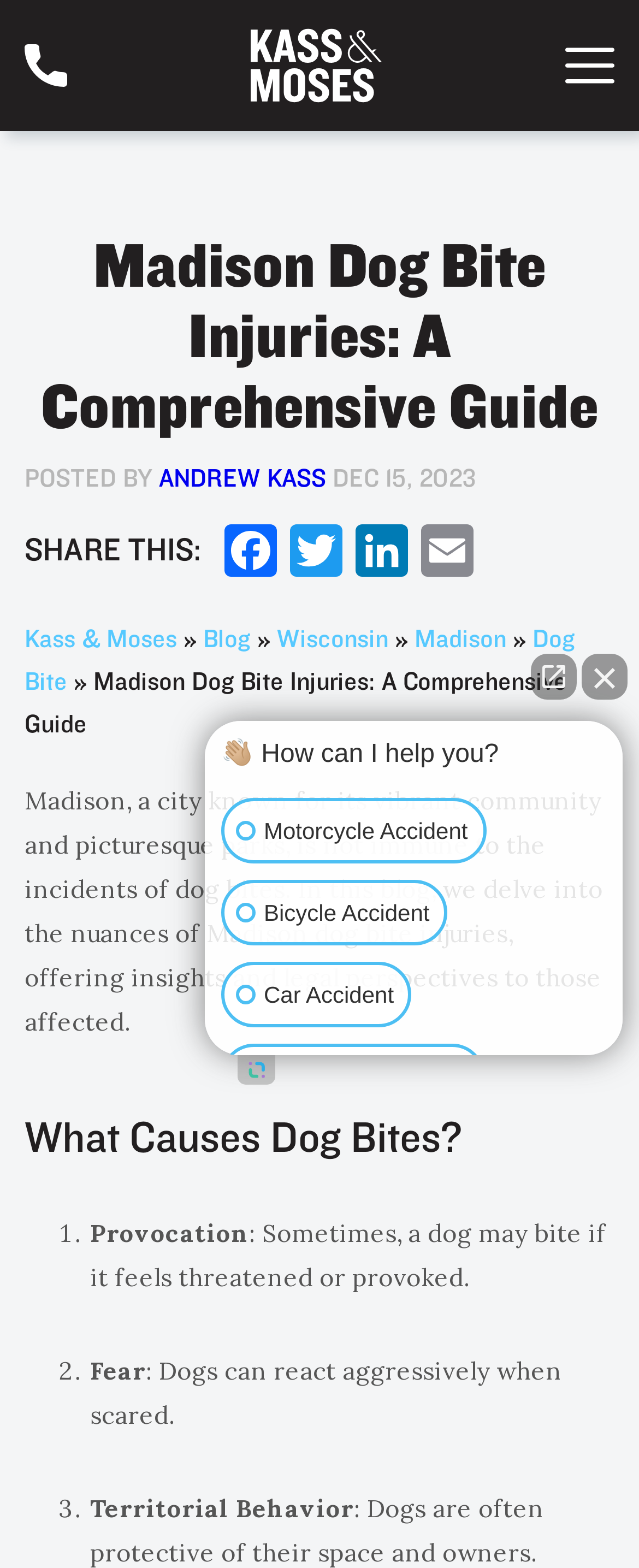What are the three reasons for dog bites mentioned in the article?
Please look at the screenshot and answer in one word or a short phrase.

Provocation, Fear, Territorial Behavior